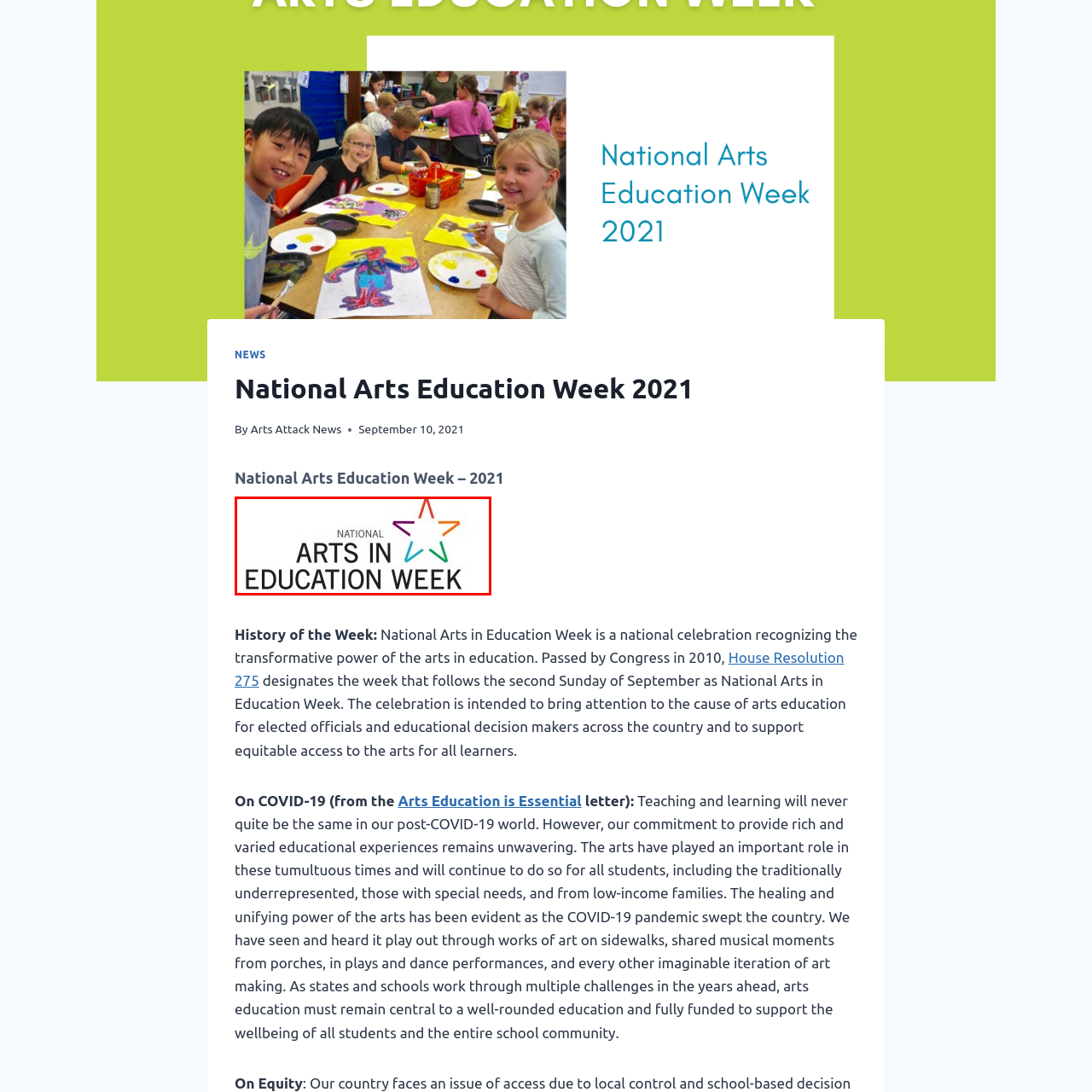Carefully examine the image inside the red box and generate a detailed caption for it.

The image features a vibrant and visually engaging logo for "National Arts in Education Week." Central to the design is a colorful star made up of five points, each adorned with a different color — red, orange, yellow, green, and blue — symbolizing creativity and diversity in the arts. Below the star, the words "NATIONAL ARTS IN EDUCATION WEEK" are prominently displayed in bold, modern typography, emphasizing the importance of this celebration. This week is dedicated to recognizing and advocating for the transformative role that arts education plays in fostering creativity and innovation among students.